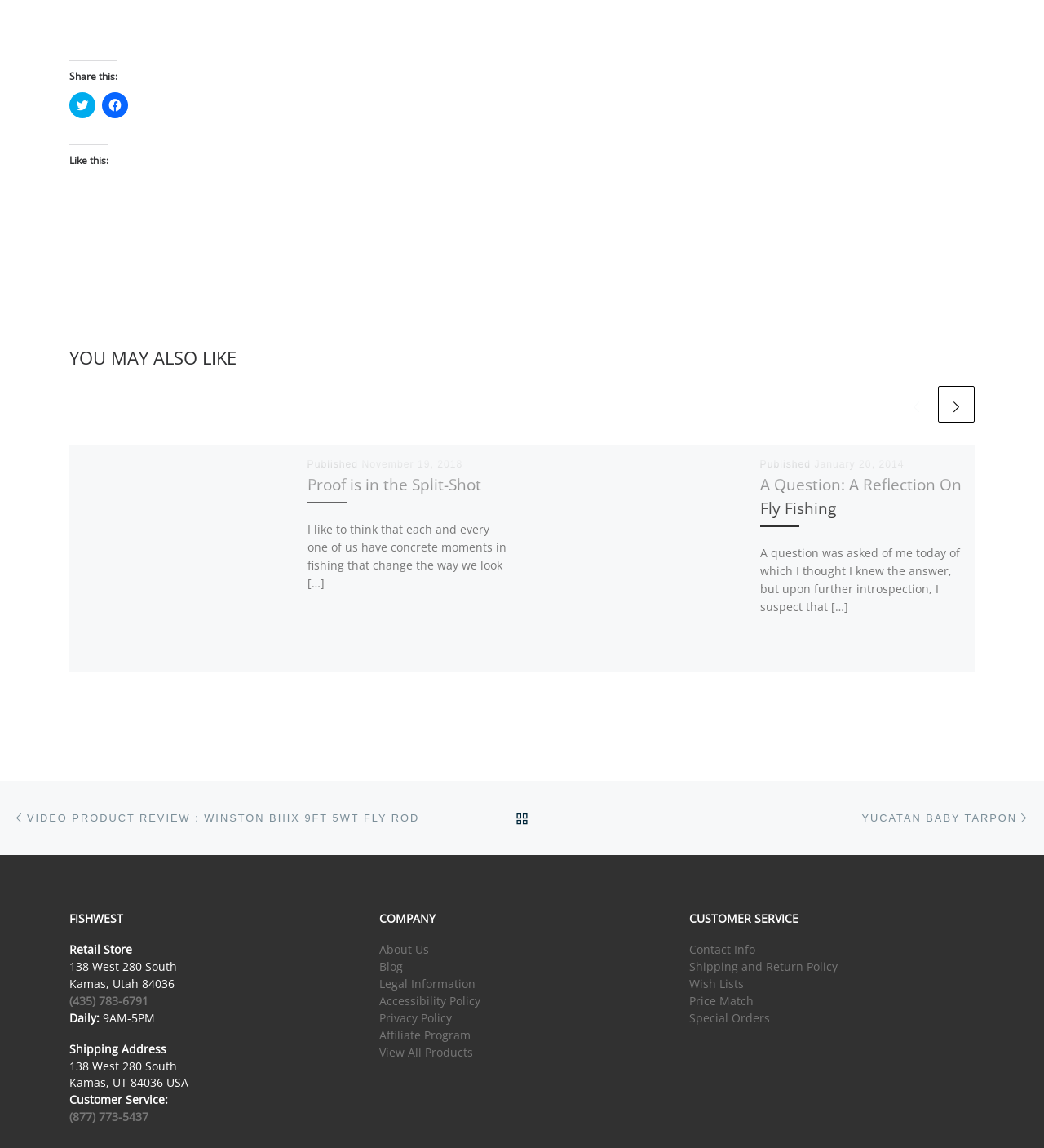What is the date of the article 'Proof is in the Split-Shot'?
Ensure your answer is thorough and detailed.

The date of the article 'Proof is in the Split-Shot' can be found in the article section, where it is listed as 'November 19, 2018', which is the publication date of the article.